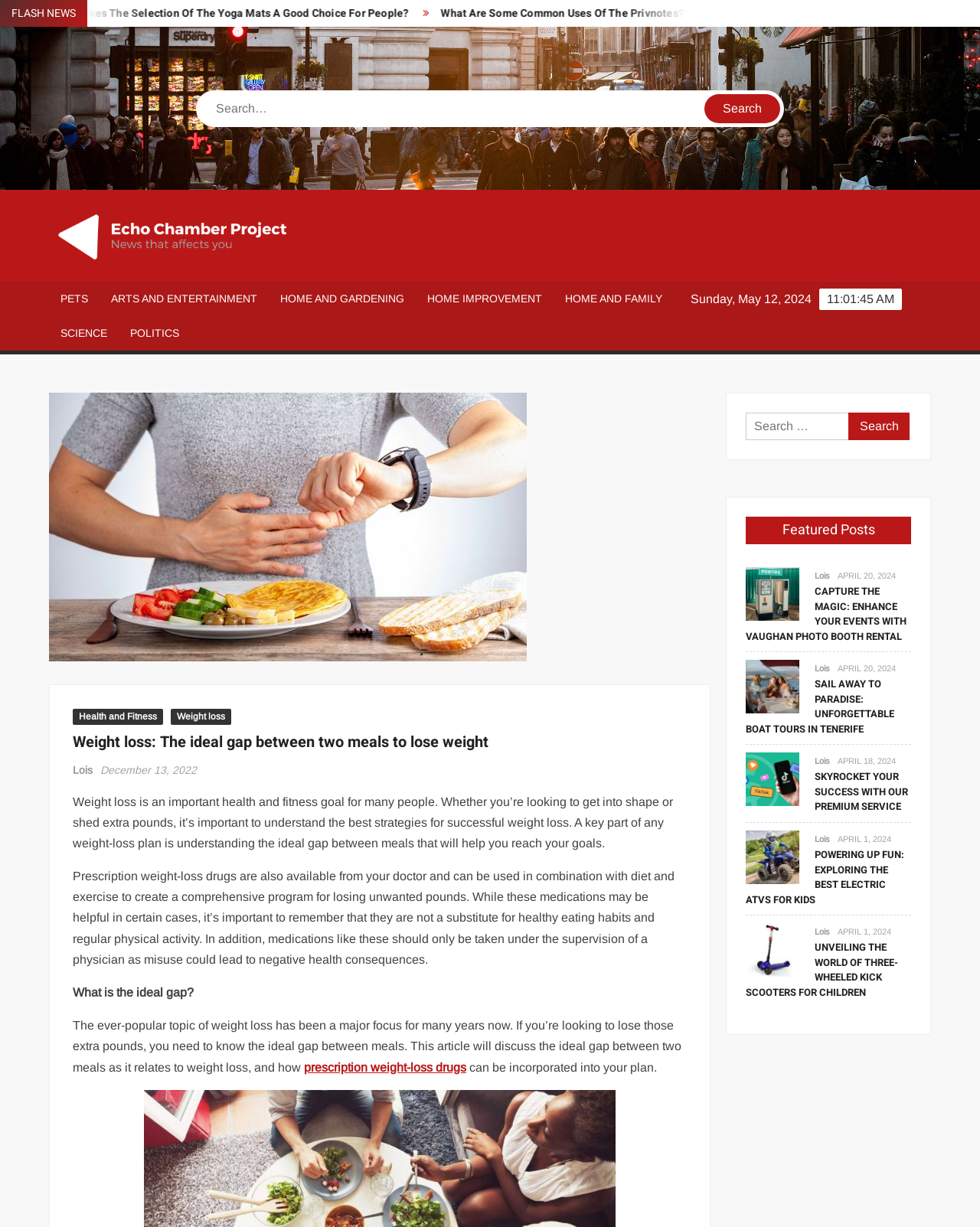What is the headline of the webpage?

Weight loss: The ideal gap between two meals to lose weight